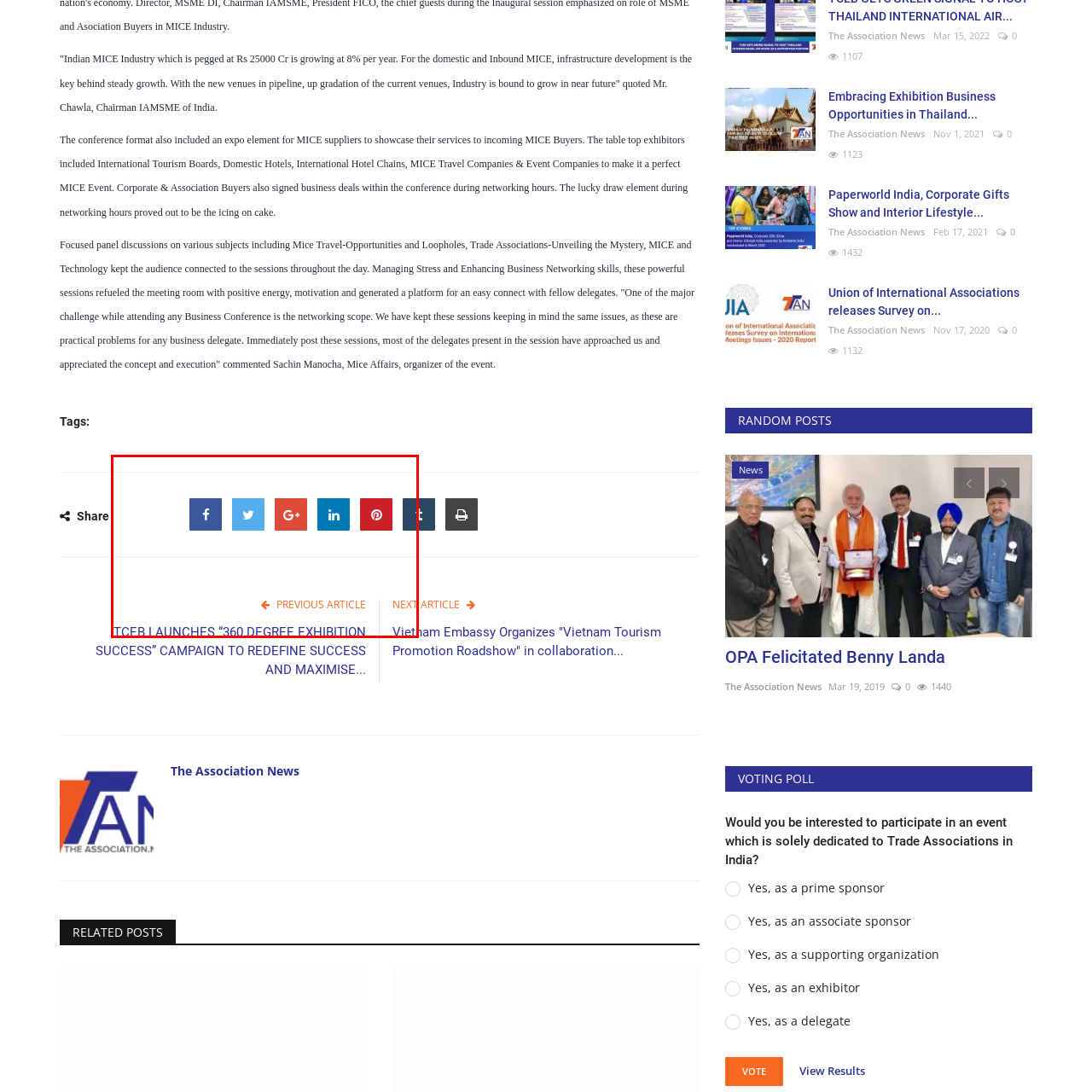Please look at the image highlighted by the red bounding box and provide a single word or phrase as an answer to this question:
What industry is the webpage related to?

MICE industry